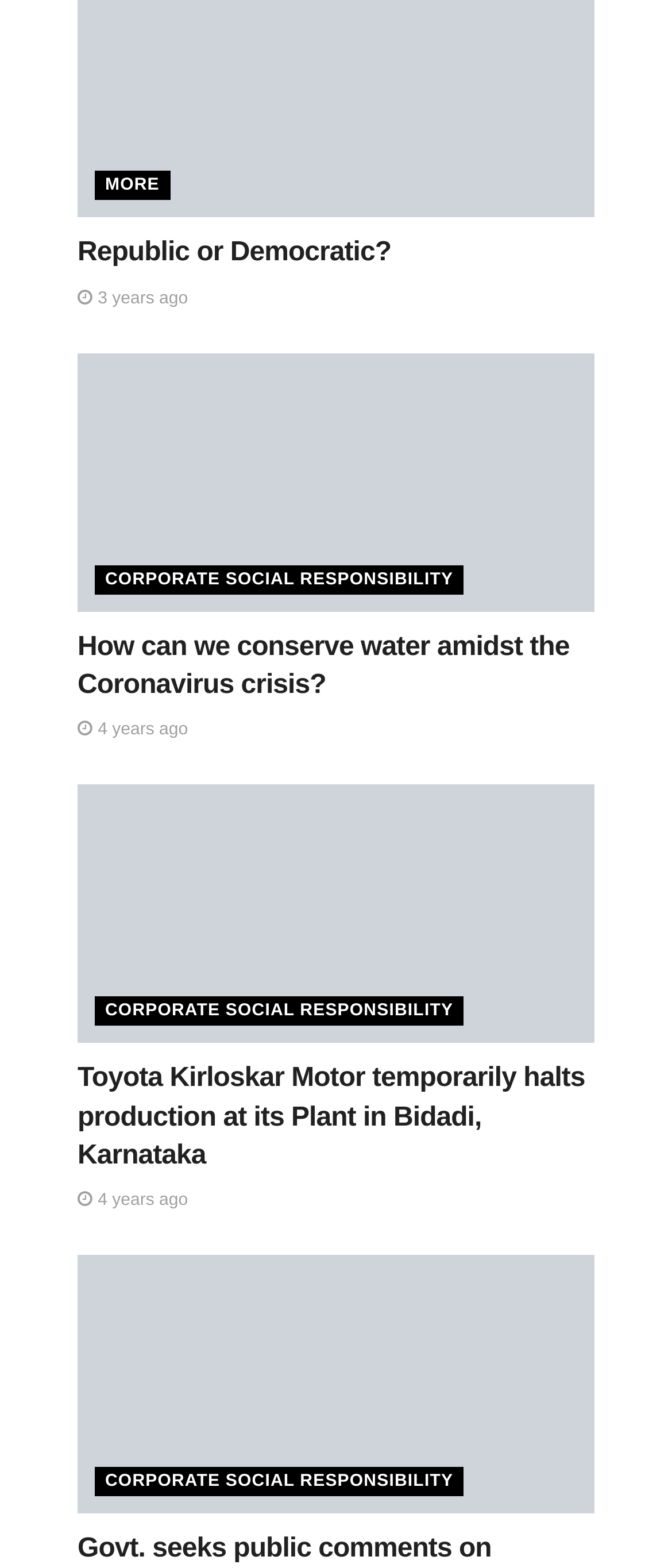What is the organization mentioned in the third article?
Please provide a comprehensive and detailed answer to the question.

The third article's heading is 'Toyota Kirloskar Motor temporarily halts production at its Plant in Bidadi, Karnataka' which suggests that the organization mentioned is Toyota Kirloskar Motor.